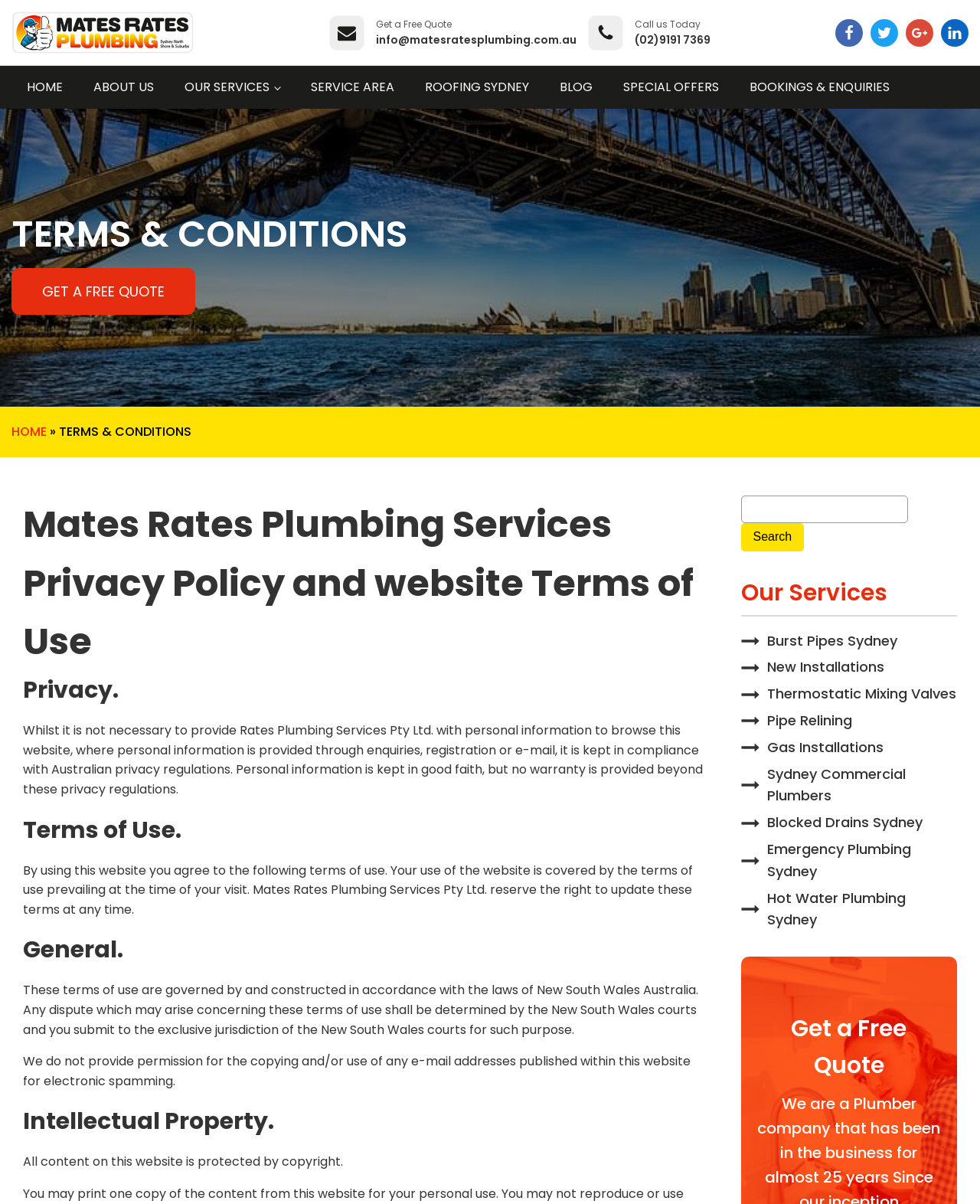What is the phone number to call?
Look at the image and respond with a one-word or short phrase answer.

(02)9191 7369